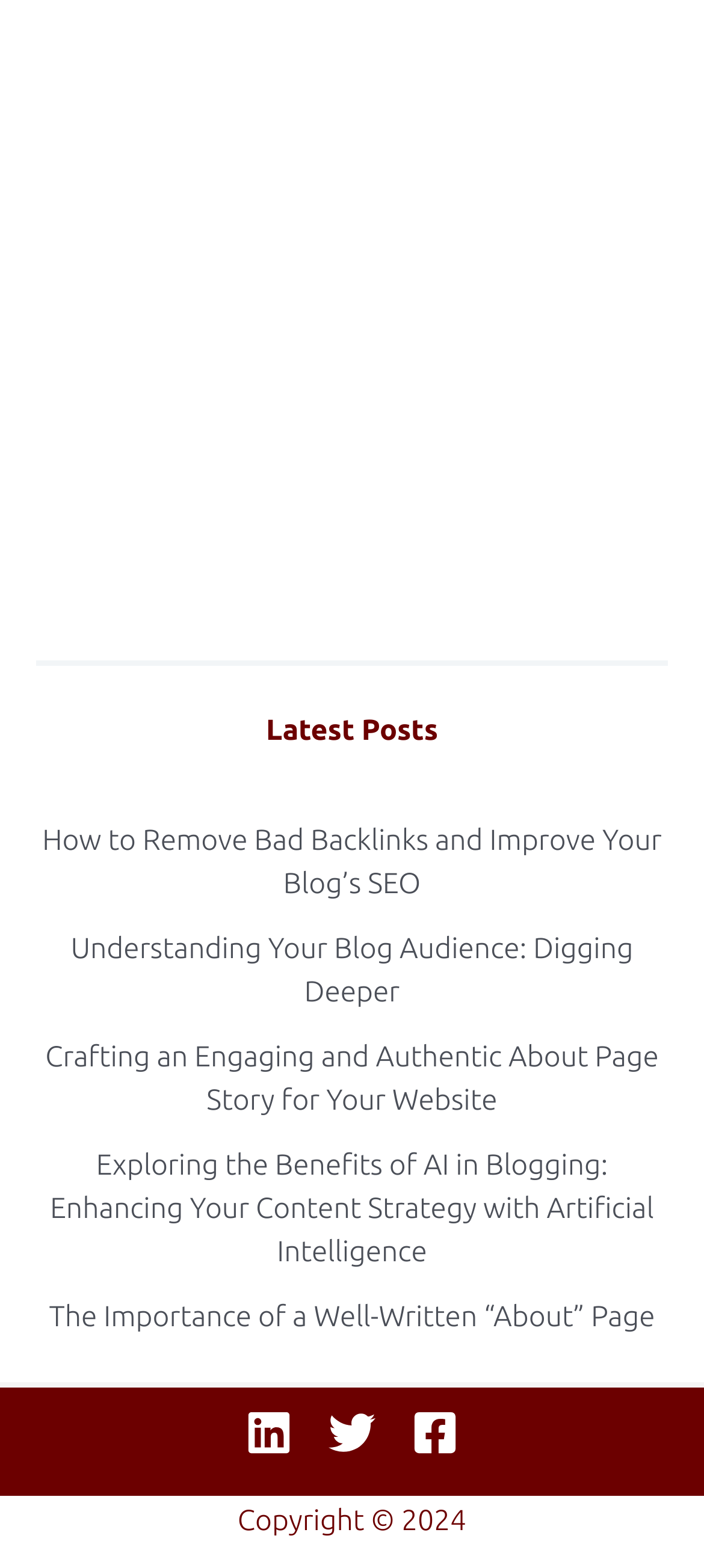Please answer the following question using a single word or phrase: 
How many articles are listed on the webpage?

5